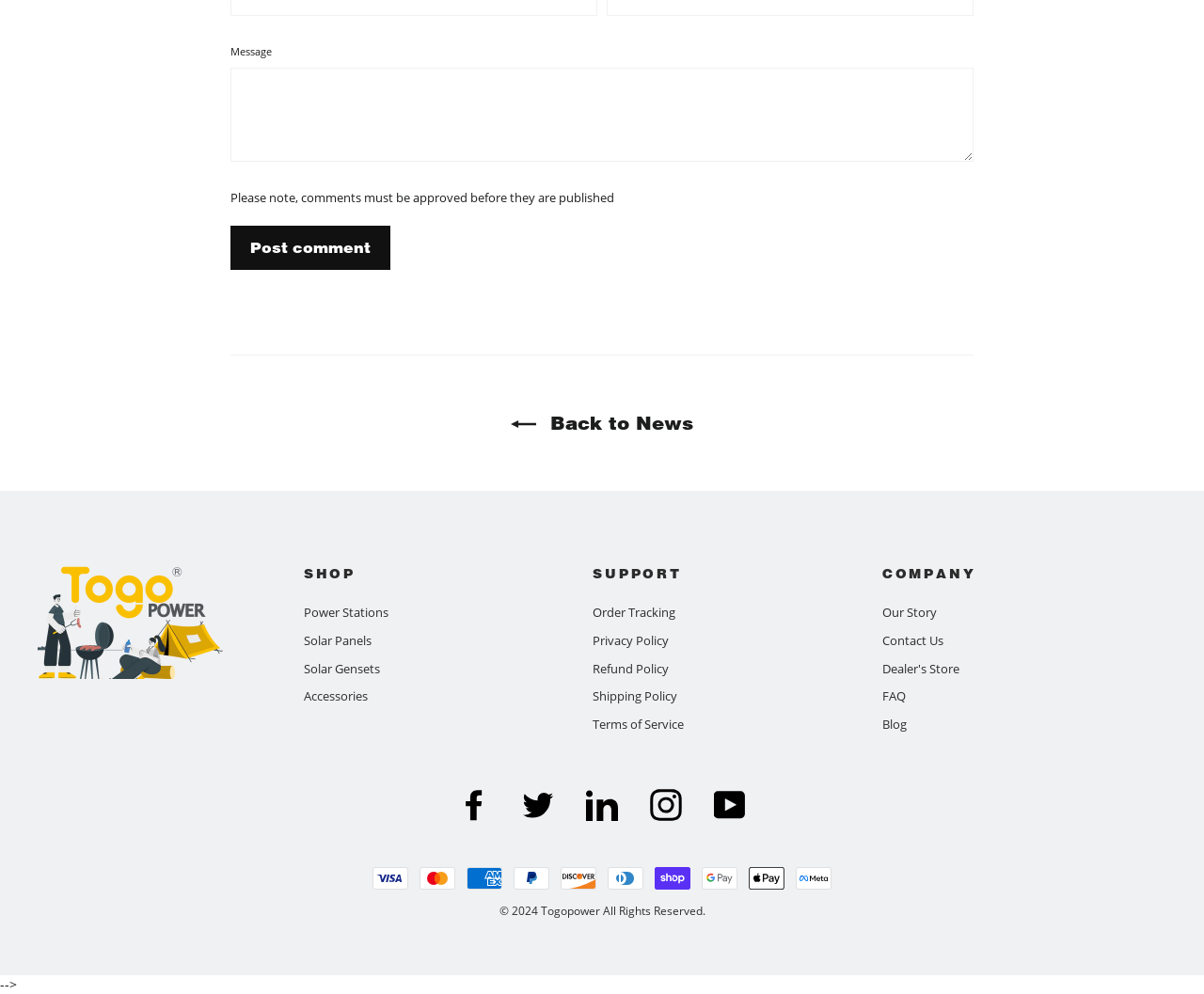How can I track my order?
Based on the screenshot, provide your answer in one word or phrase.

Order Tracking